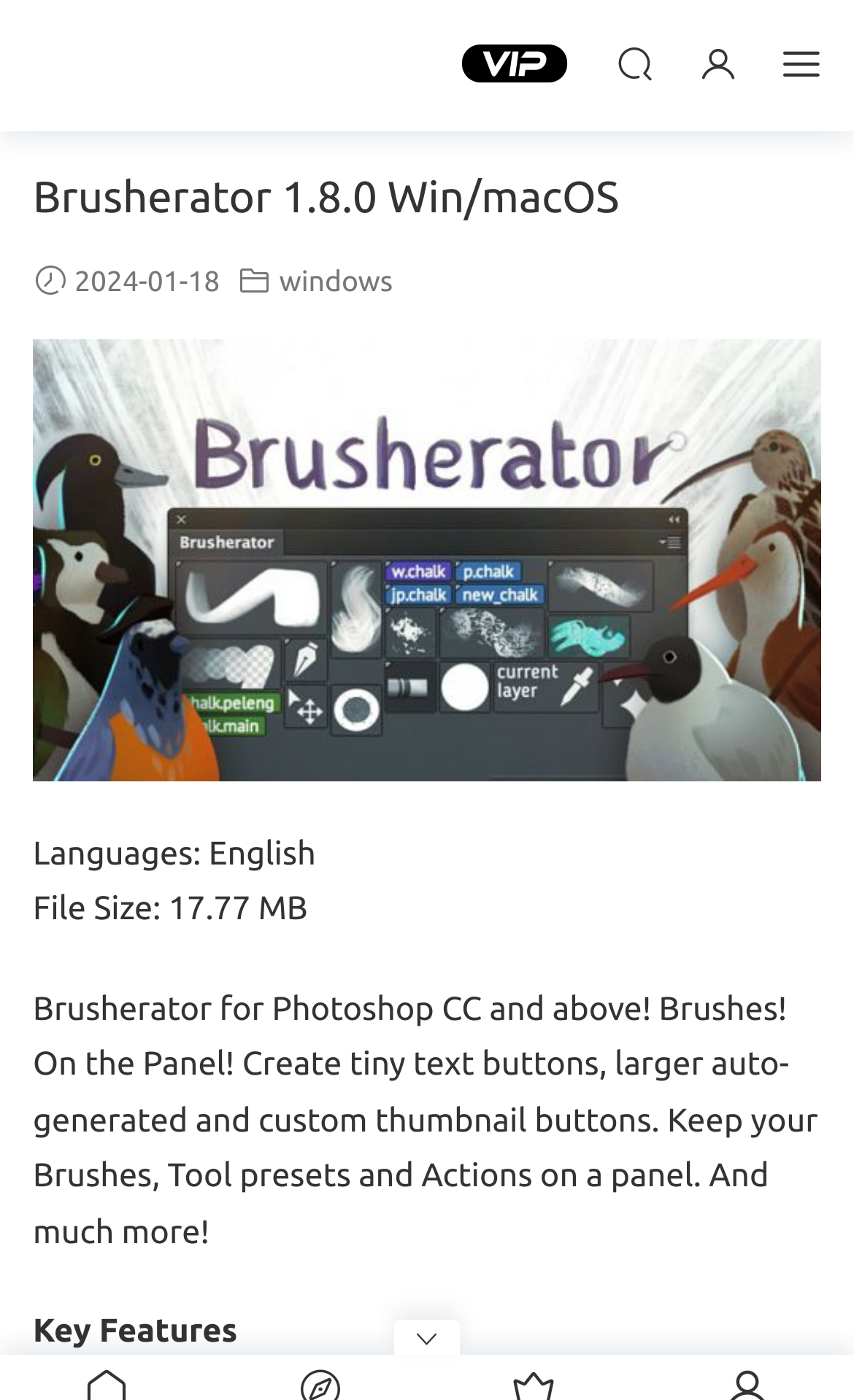Bounding box coordinates should be in the format (top-left x, top-left y, bottom-right x, bottom-right y) and all values should be floating point numbers between 0 and 1. Determine the bounding box coordinate for the UI element described as: title="搜索"

[0.721, 0.014, 0.767, 0.077]